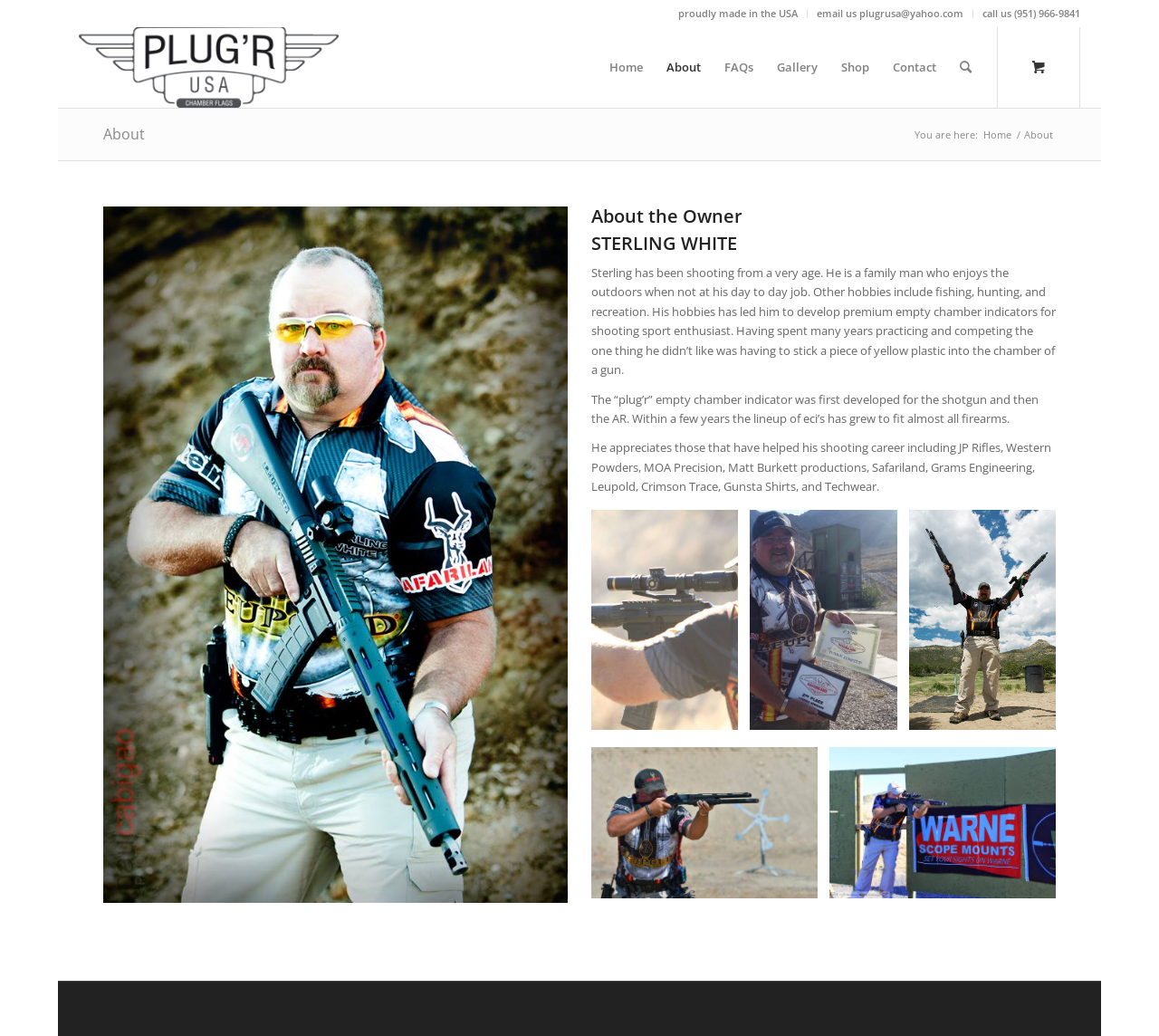Using floating point numbers between 0 and 1, provide the bounding box coordinates in the format (top-left x, top-left y, bottom-right x, bottom-right y). Locate the UI element described here: email us plugrusa@yahoo.com

[0.705, 0.0, 0.831, 0.025]